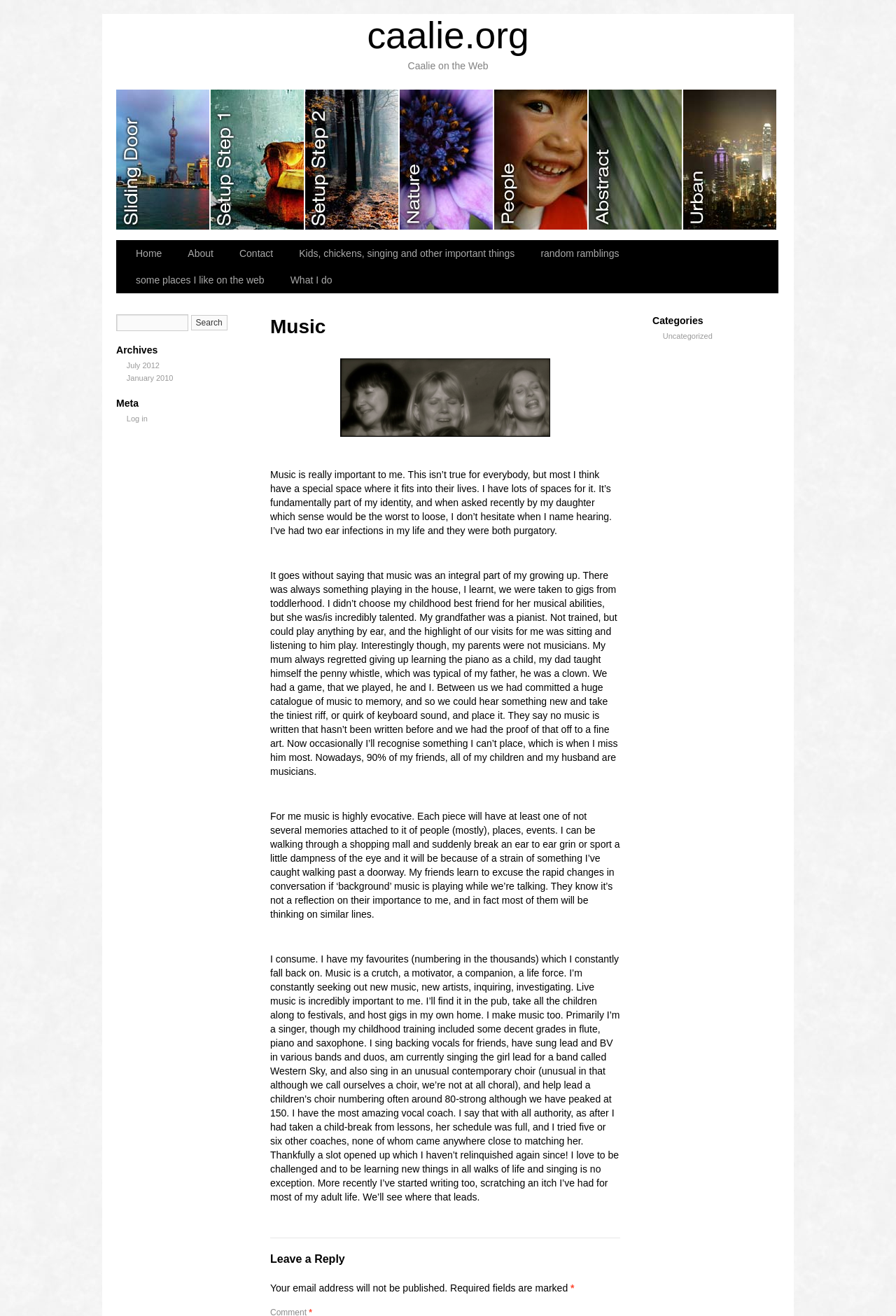Answer the question below with a single word or a brief phrase: 
What does the author do musically?

She sings